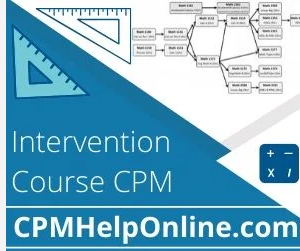What skills does the course aim to develop?
Could you answer the question with a detailed and thorough explanation?

The course aims to develop crucial problem-solving abilities in students, as mentioned in the image. This is achieved through a collaborative learning environment that fosters relationships and builds confidence in students.